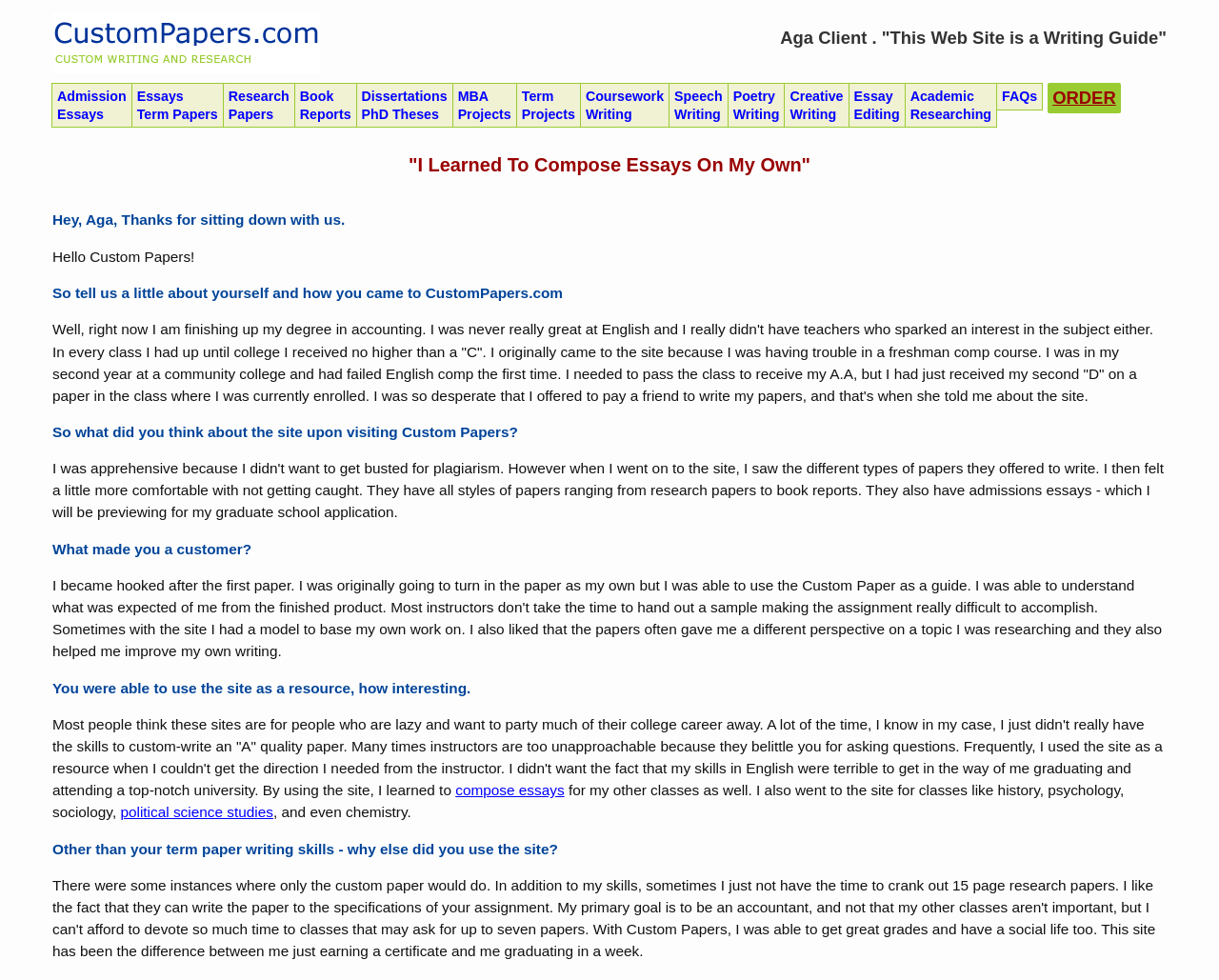What is Aga's current degree pursuit?
Provide a detailed answer to the question, using the image to inform your response.

According to the webpage, Aga is finishing up her degree in accounting, which is mentioned in the text 'Well, right now I am finishing up my degree in accounting.'